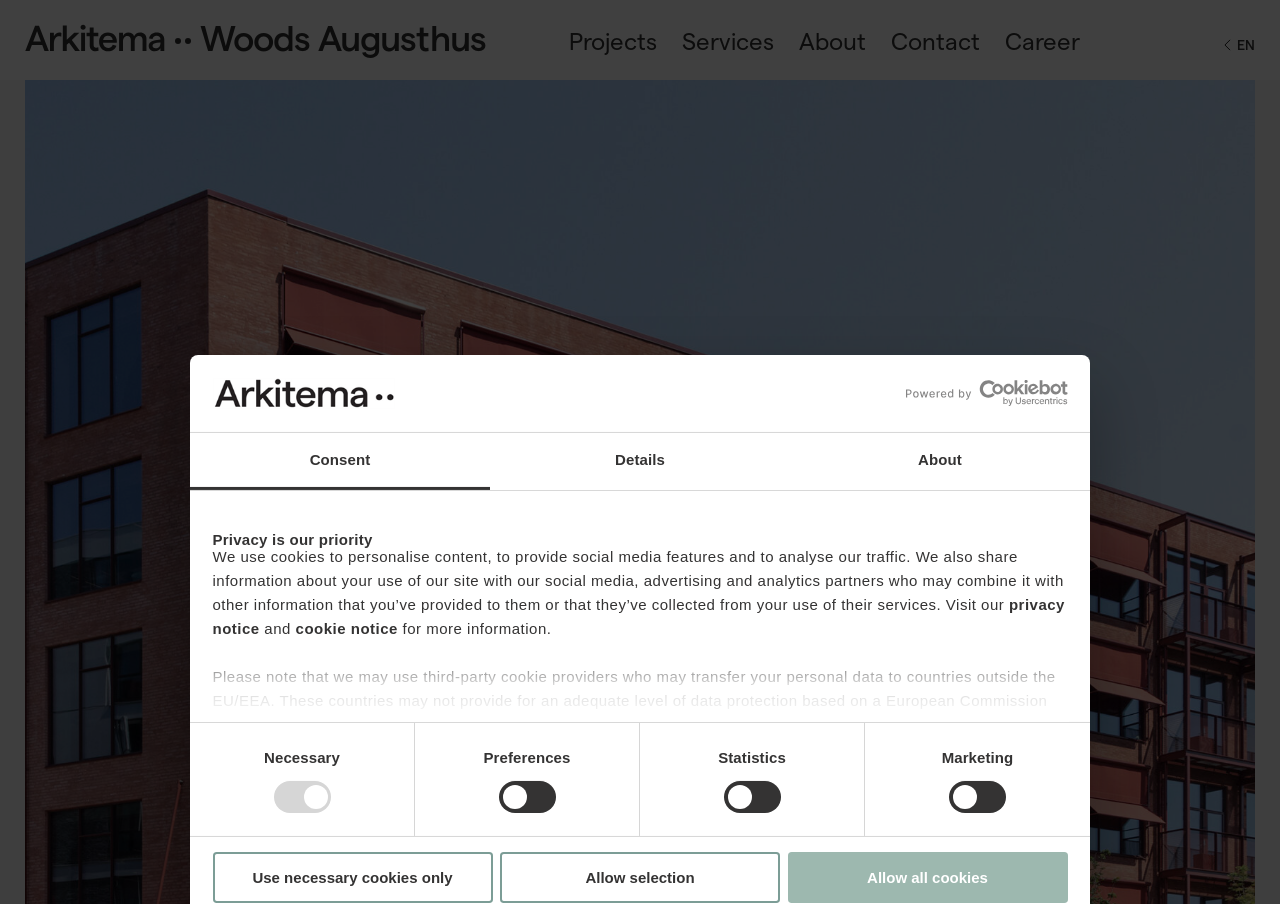How many tabs are there in the tablist?
Please look at the screenshot and answer in one word or a short phrase.

3